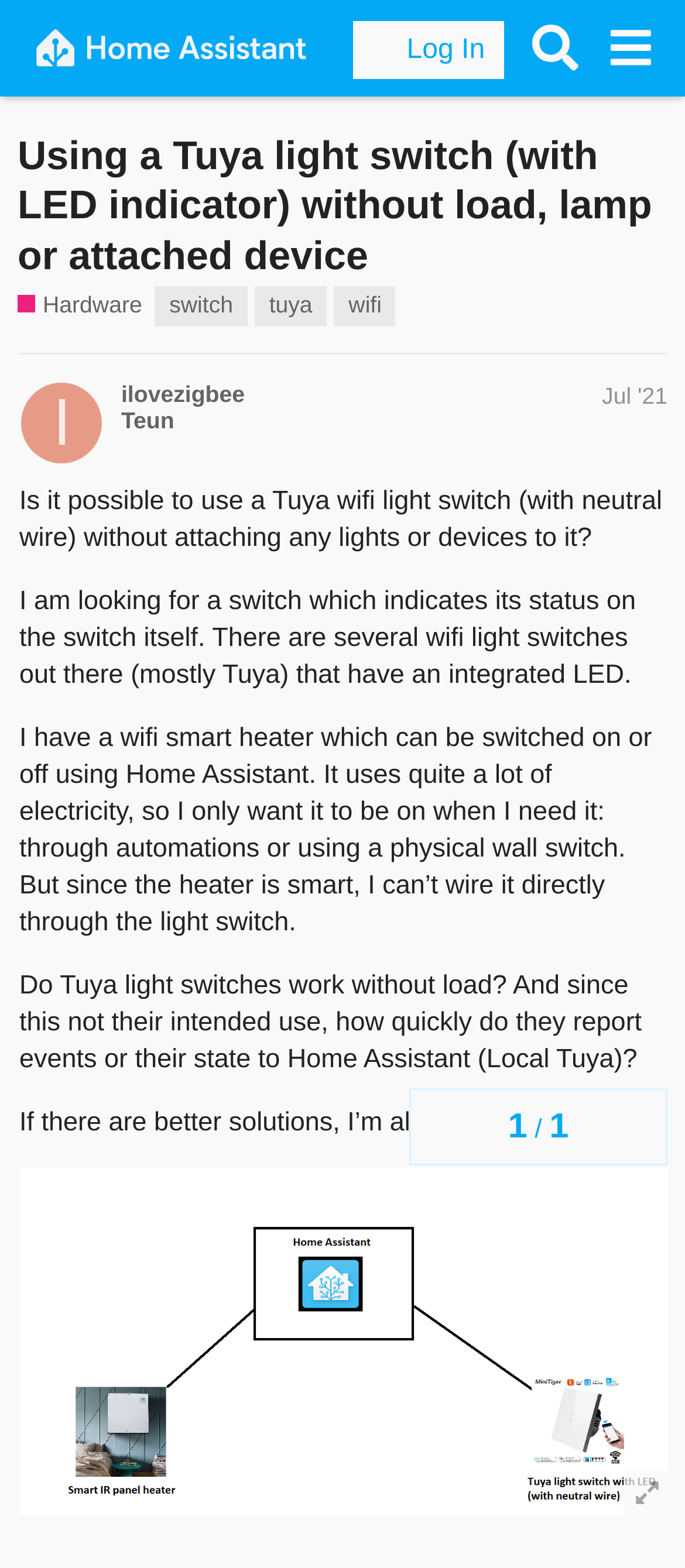Using the information in the image, give a detailed answer to the following question: What is the purpose of the switch?

The purpose of the switch can be determined by reading the text 'I am looking for a switch which indicates its status on the switch itself.' which indicates that the switch is intended to show its status.